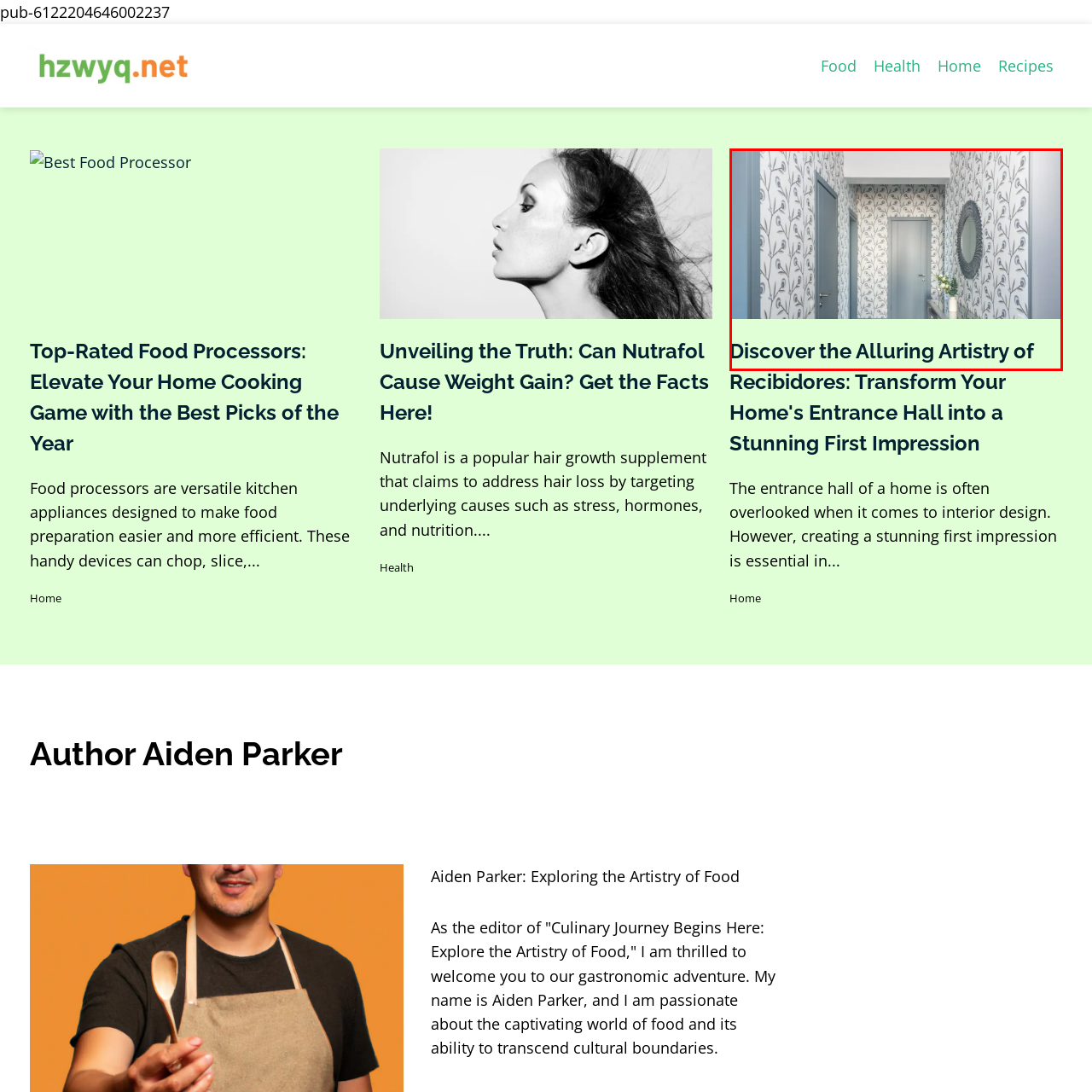Examine the area surrounded by the red box and describe it in detail.

The image features a beautifully designed entrance hall, showcasing an elegant balance of aesthetic appeal and functionality. The walls are adorned with a delicate floral pattern, lending a touch of sophistication to the space. Complementing the decorative wallpaper, the hall is accentuated by stylish, muted grey doors, enhancing its modern charm. A chic round mirror hangs above a minimalist console table, which is tastefully decorated with a vase of fresh flowers, adding a natural element to the overall design. The caption "Discover the Alluring Artistry of Recibidores" suggests an exploration of the artistic possibilities in transforming home entryways into inviting and striking first impressions. This image embodies the essence of interior design, illustrating how thoughtful details can significantly enhance the character and warmth of any home.